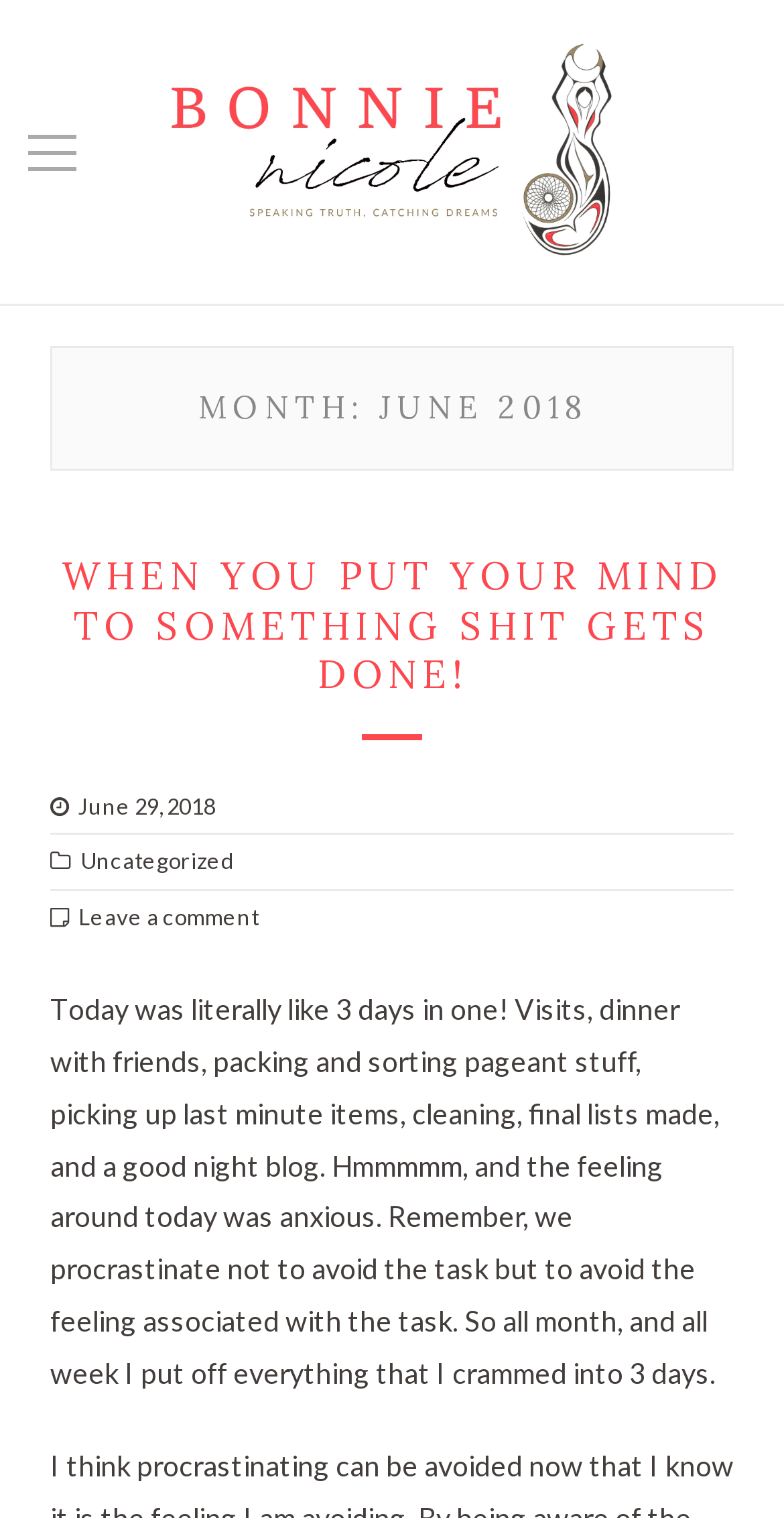What is the date mentioned in the blog?
Can you provide an in-depth and detailed response to the question?

I found the link element with the text 'June 29, 2018' which is associated with the 'Posted on' text, indicating the date mentioned in the blog is June 29, 2018.